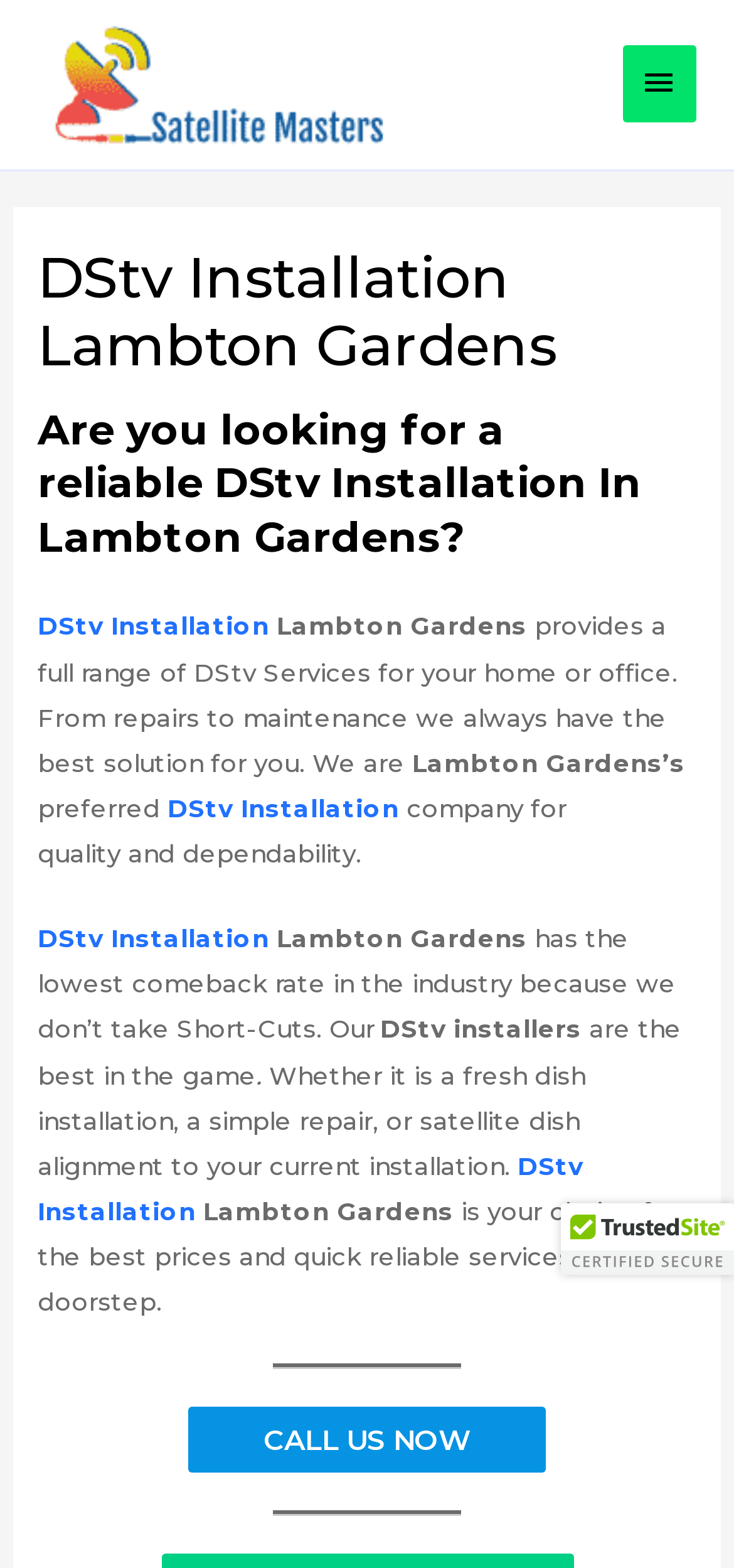What is the location served by the company?
Please answer the question with a single word or phrase, referencing the image.

Lambton Gardens